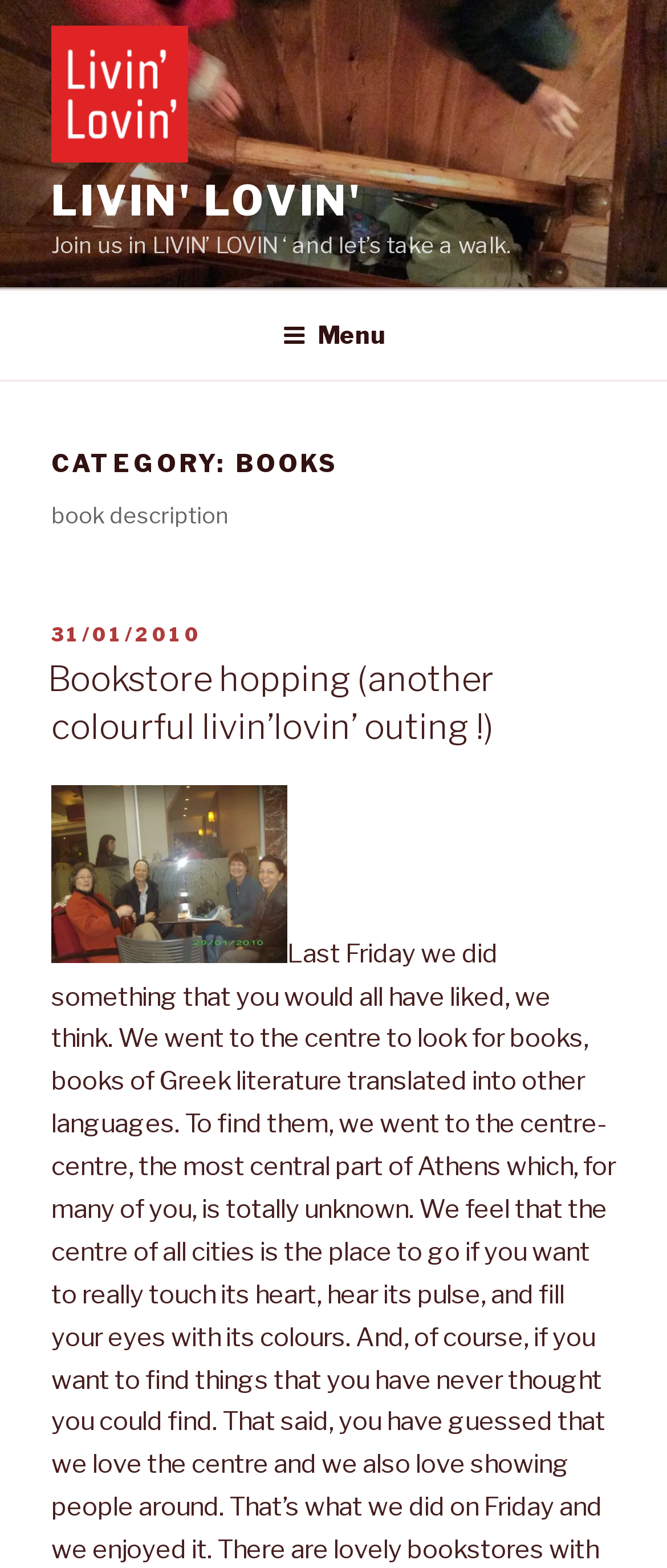What is the date of the post?
Please craft a detailed and exhaustive response to the question.

I determined the date of the post by looking at the link element '31/01/2010' which is located at [0.077, 0.397, 0.303, 0.413] and has the text content '31/01/2010'.